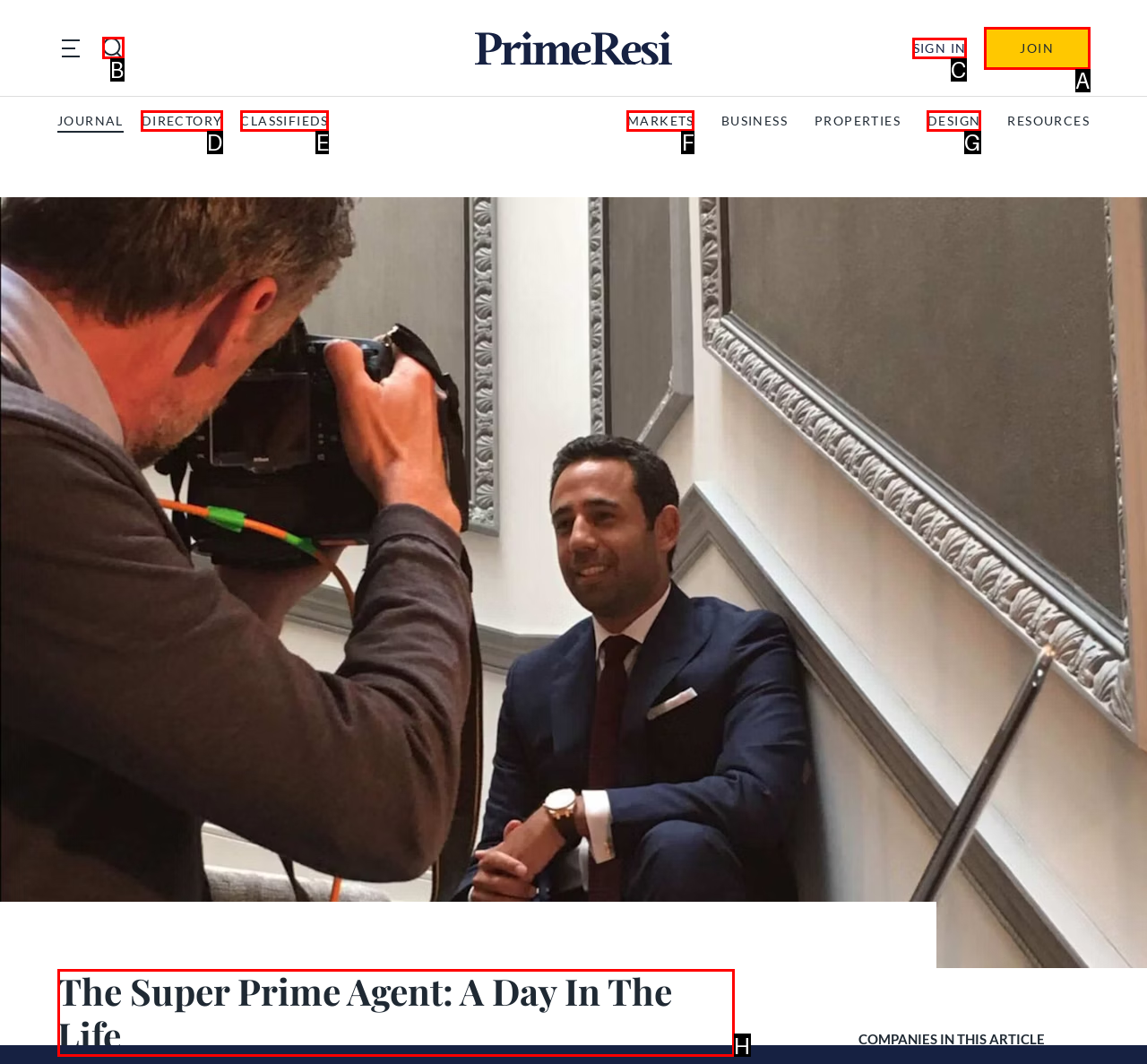Indicate the letter of the UI element that should be clicked to accomplish the task: read the article. Answer with the letter only.

H